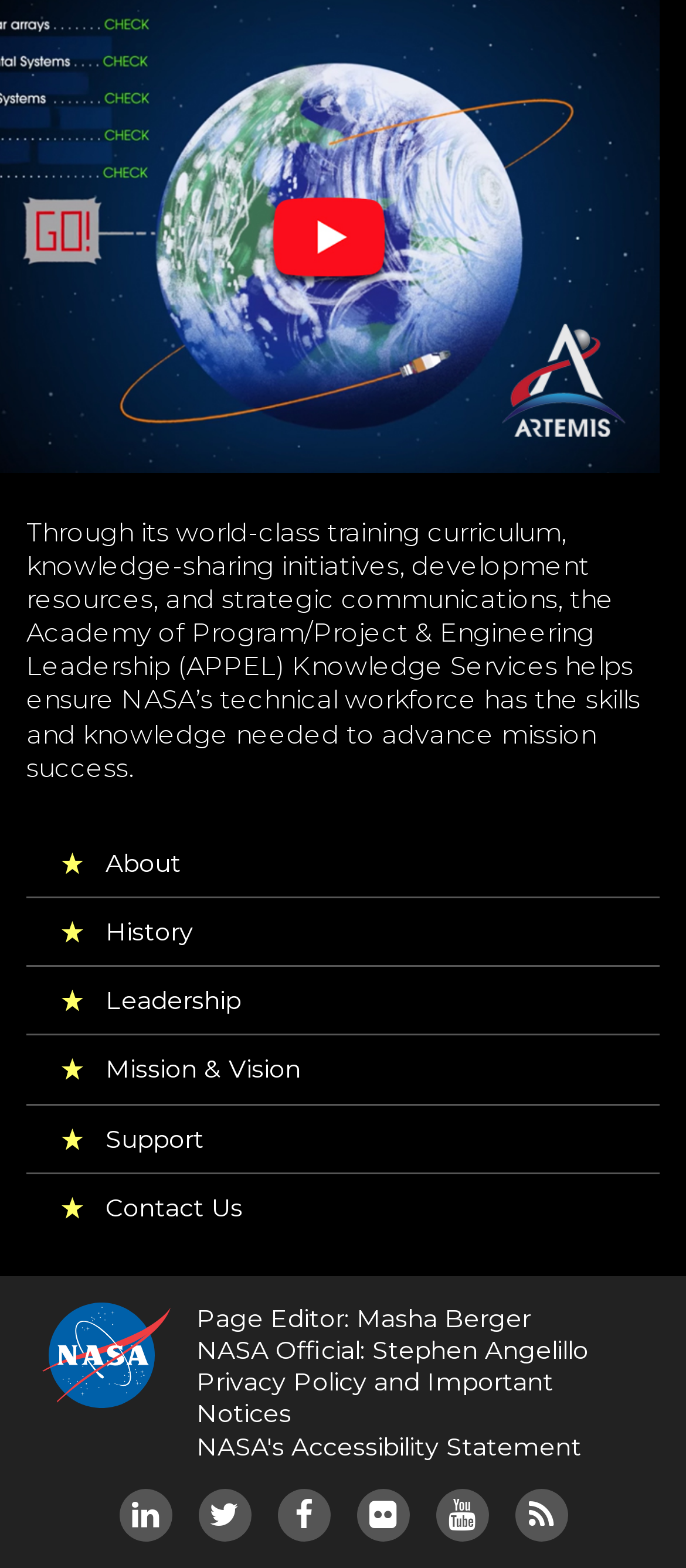Refer to the element description Contact Us and identify the corresponding bounding box in the screenshot. Format the coordinates as (top-left x, top-left y, bottom-right x, bottom-right y) with values in the range of 0 to 1.

[0.077, 0.749, 0.962, 0.791]